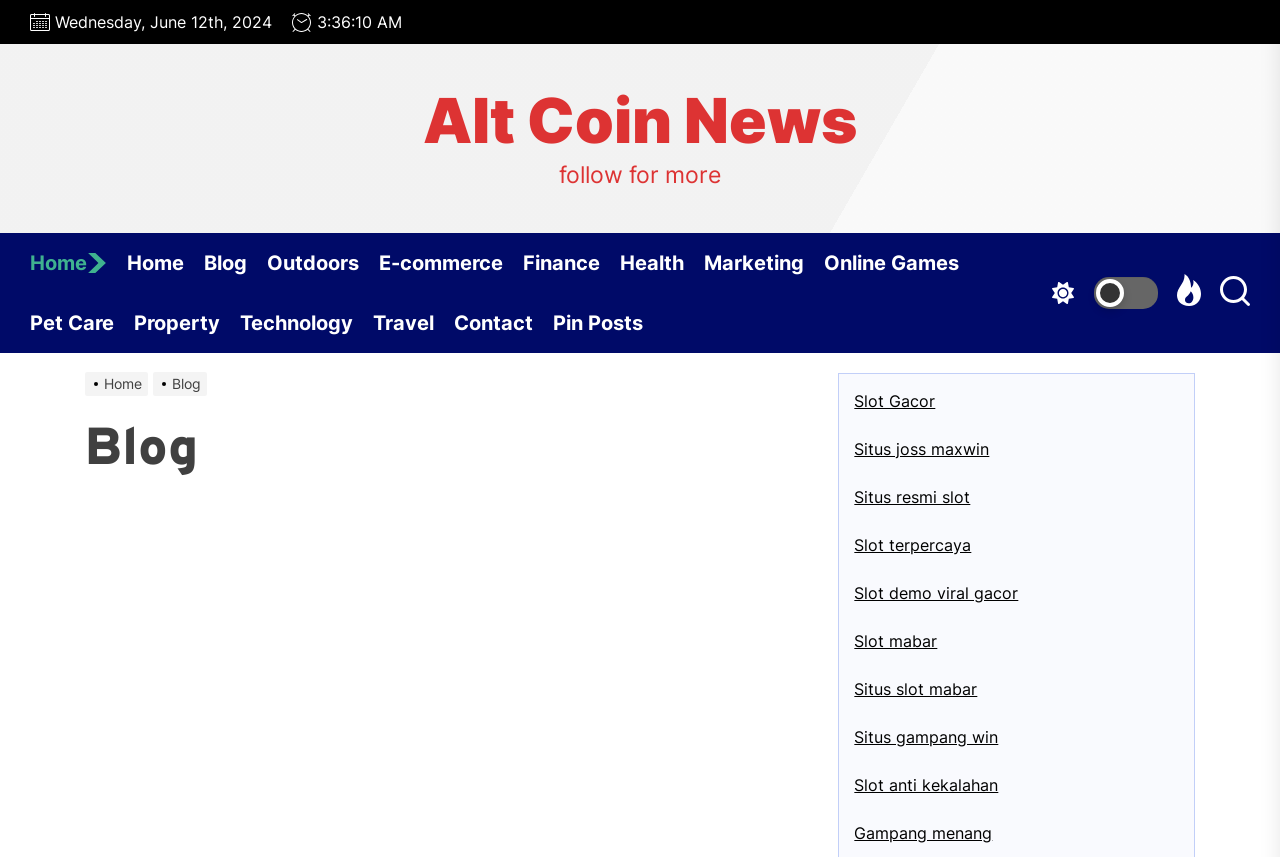Select the bounding box coordinates of the element I need to click to carry out the following instruction: "read blog posts".

[0.066, 0.489, 0.639, 0.591]